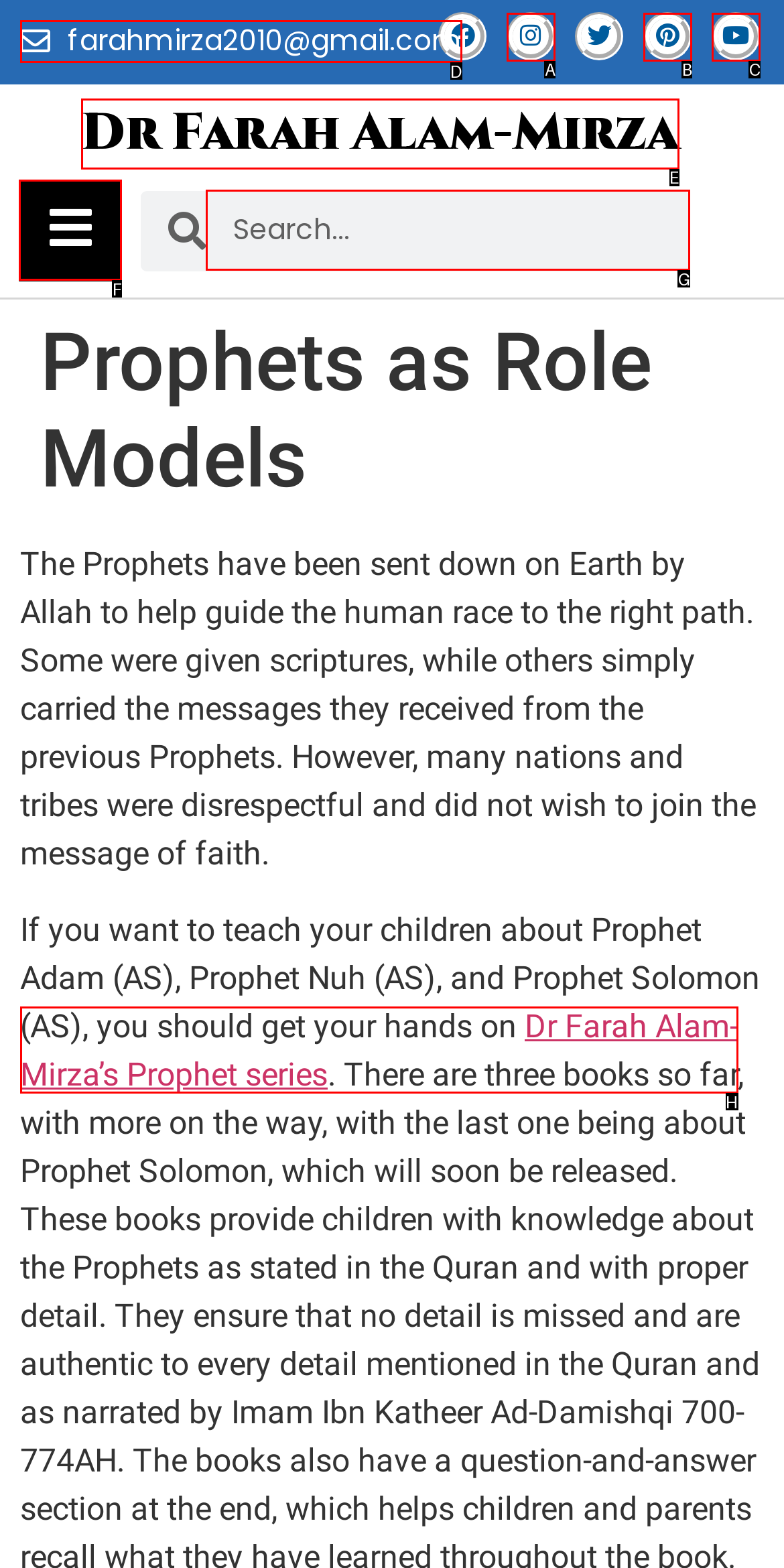Which lettered option should I select to achieve the task: Contact Dr Farah Alam-Mirza via email according to the highlighted elements in the screenshot?

D